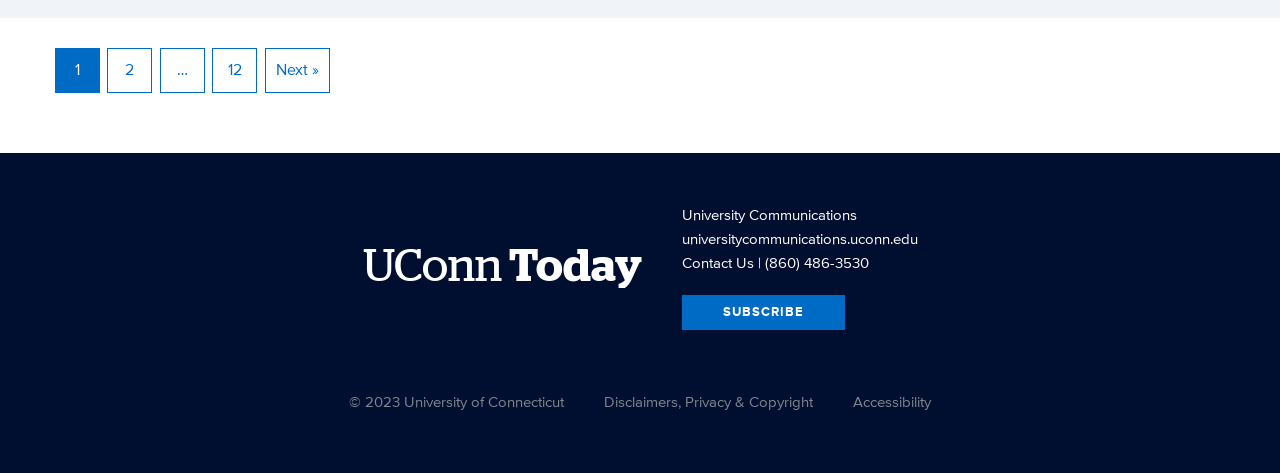What is the phone number of the university?
Based on the image, give a one-word or short phrase answer.

(860) 486-3530